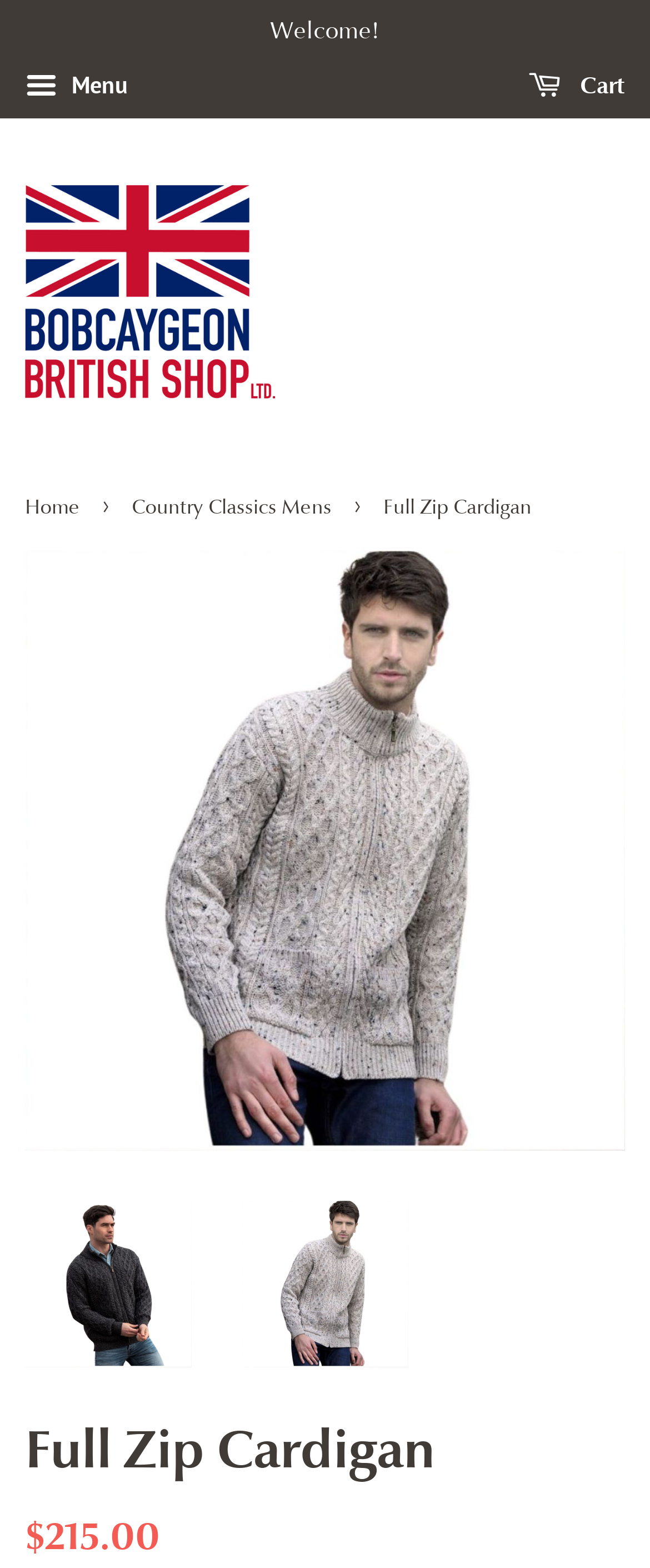Write an exhaustive caption that covers the webpage's main aspects.

This webpage is about a product, specifically a men's cardigan, from Bobcaygeon British Shop Ltd. At the top of the page, there is a welcome message and a menu button on the left, with a cart link on the right. Below this, the company's logo and name are displayed, along with a navigation section showing breadcrumbs, which includes links to the home page, a category page for "Country Classics Mens", and the current product page.

The main product image is displayed prominently, taking up most of the width of the page. There are three smaller images of the same product, two of which are links, placed below the main image. The product name, "Full Zip Cardigan", is displayed in a heading above the price, which is $215.00.

On the left side of the page, there is a link to the product page, and on the right side, there are two more links to the product page, each with a smaller image of the product. The product description, which mentions that the cardigan is made with 100% extra soft merino wool, stylish charcoal marl, and has pockets on the front, is not explicitly mentioned on the page, but it is likely to be found in the product details section, which is not shown in the accessibility tree.